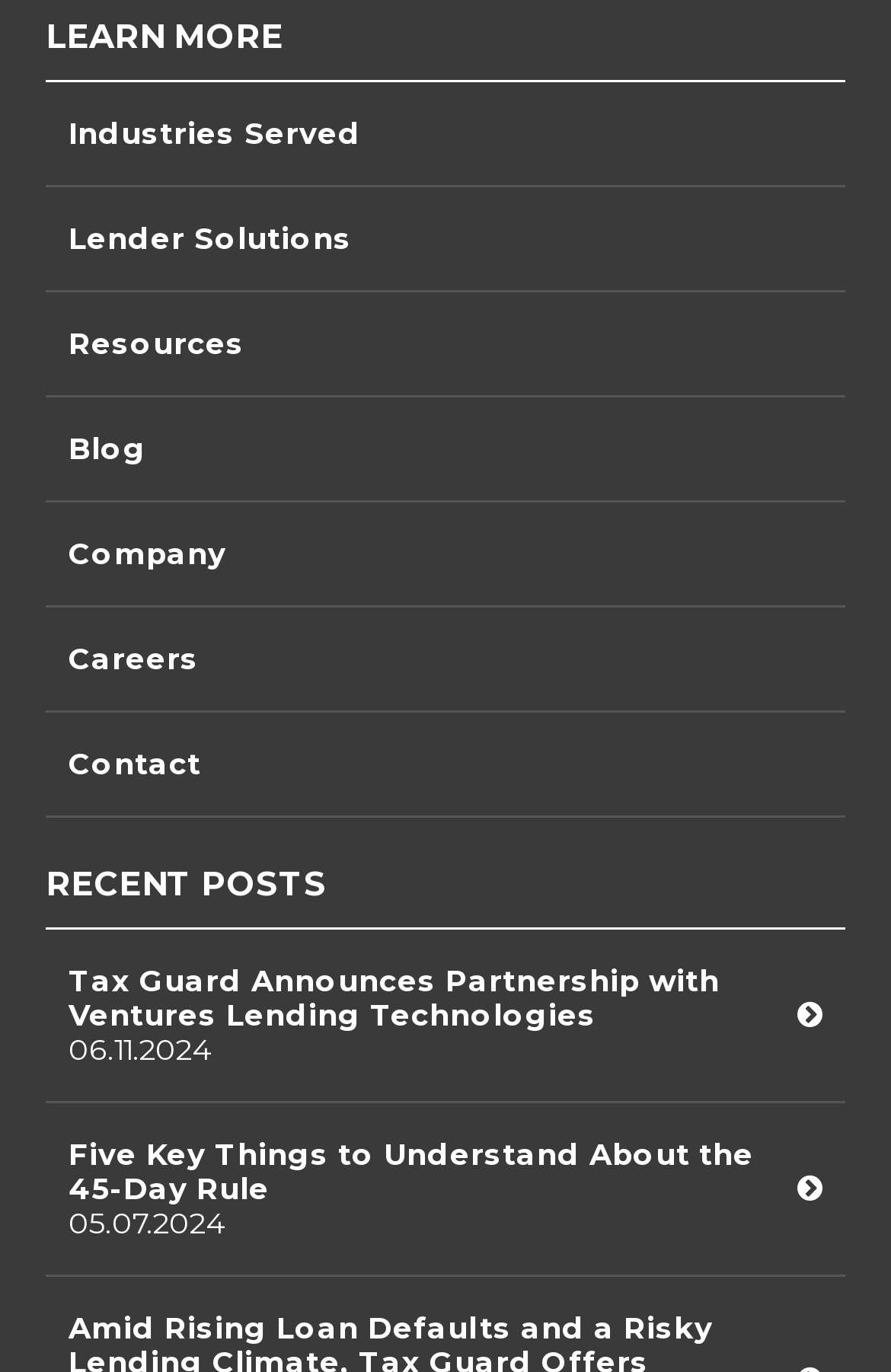Find and specify the bounding box coordinates that correspond to the clickable region for the instruction: "Learn more about the company".

[0.051, 0.012, 0.949, 0.06]